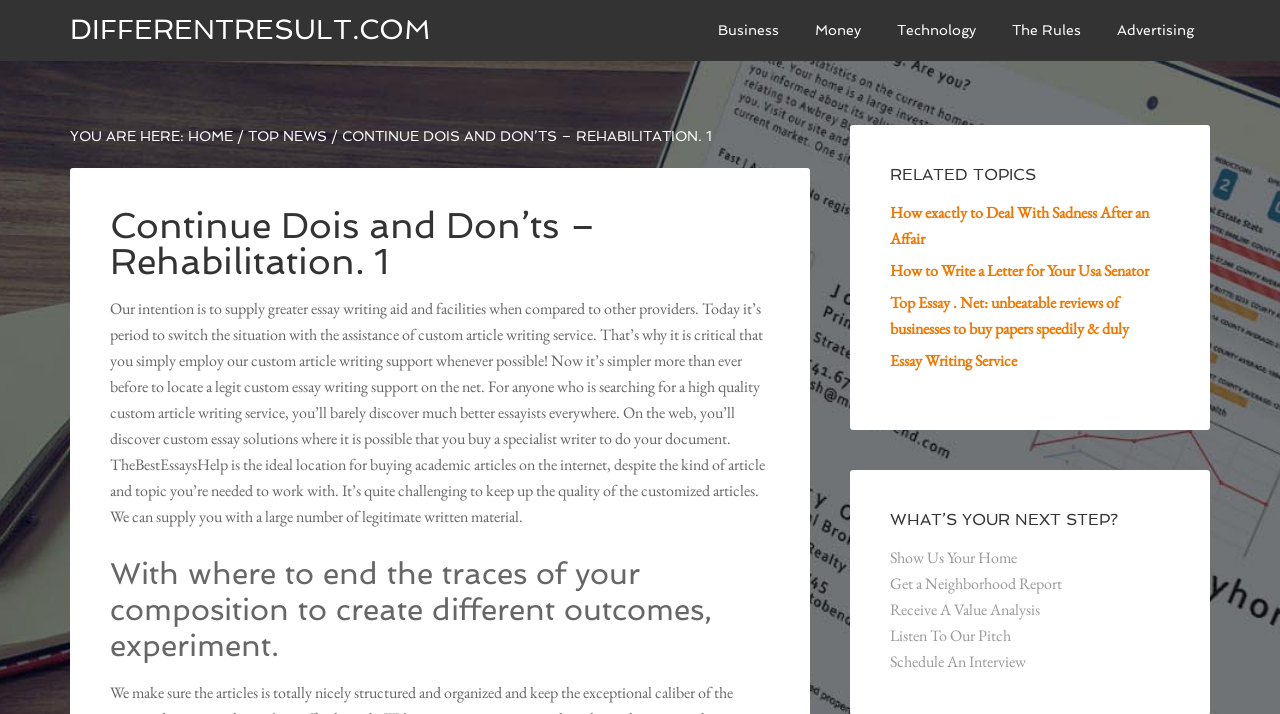Pinpoint the bounding box coordinates of the clickable area needed to execute the instruction: "Visit the 'HOME' page". The coordinates should be specified as four float numbers between 0 and 1, i.e., [left, top, right, bottom].

[0.147, 0.179, 0.182, 0.202]